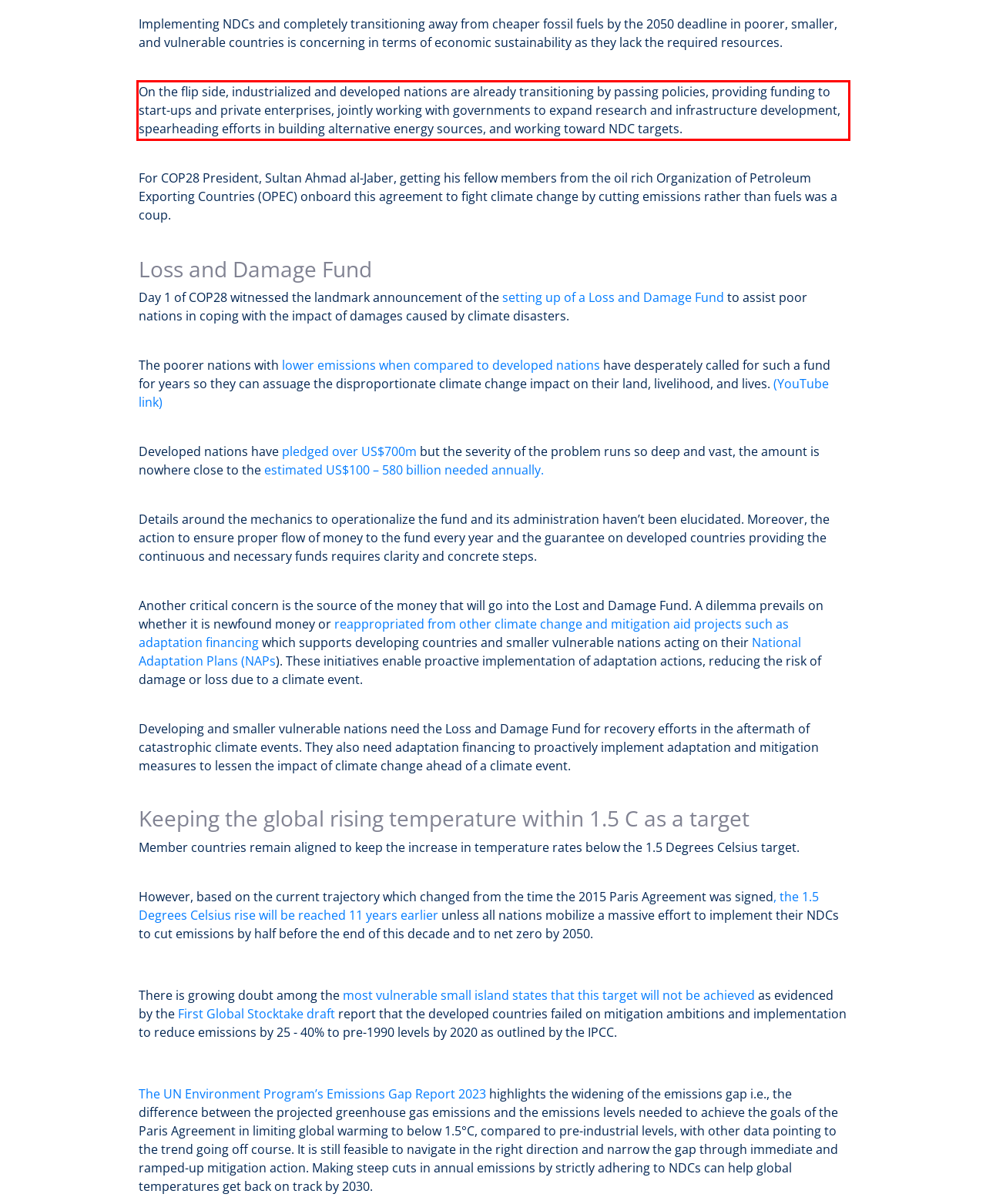Review the webpage screenshot provided, and perform OCR to extract the text from the red bounding box.

On the flip side, industrialized and developed nations are already transitioning by passing policies, providing funding to start-ups and private enterprises, jointly working with governments to expand research and infrastructure development, spearheading efforts in building alternative energy sources, and working toward NDC targets.